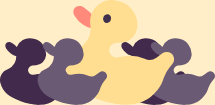Describe every significant element in the image thoroughly.

The image features a whimsical illustration of a group of cartoon ducks set against a soft, pastel background. The centerpiece is a larger yellow duck, characterized by its friendly appearance and rounded features. This duck seems to take a playful stance, with small, colorful accents that add charm. Surrounding it are smaller ducks in varied shades of purple and brown, each contributing to the overall cheerful vibe of the artwork. This playful scene likely embodies themes of creativity and fun, aligning with the engaging content of the accompanying article about talent acquisition and recruitment strategies. The image invites viewers to explore the related resources mentioned in the link, promising useful insights for navigating the complexities of hiring and business growth.